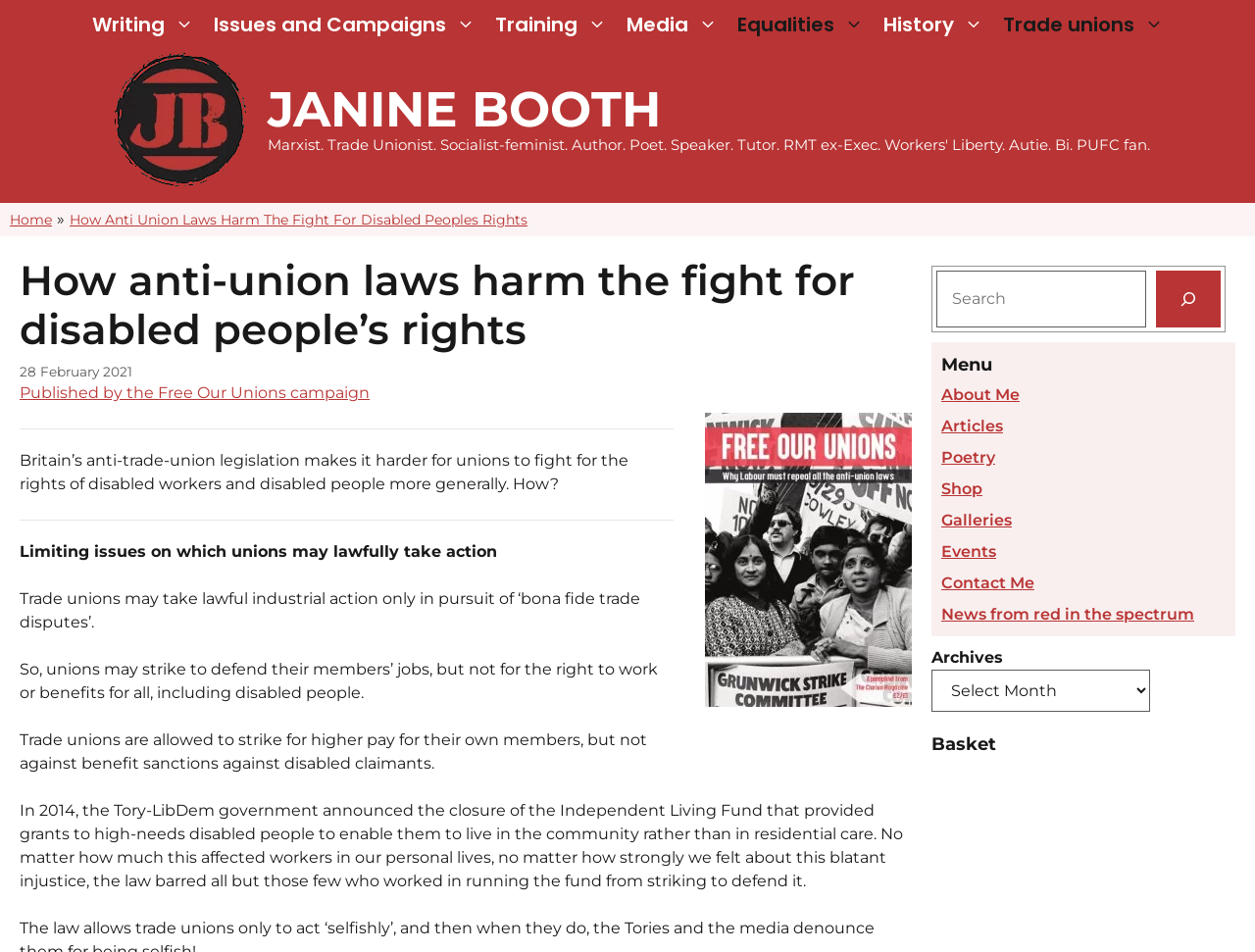Answer the question briefly using a single word or phrase: 
What is the author of the article?

Janine Booth